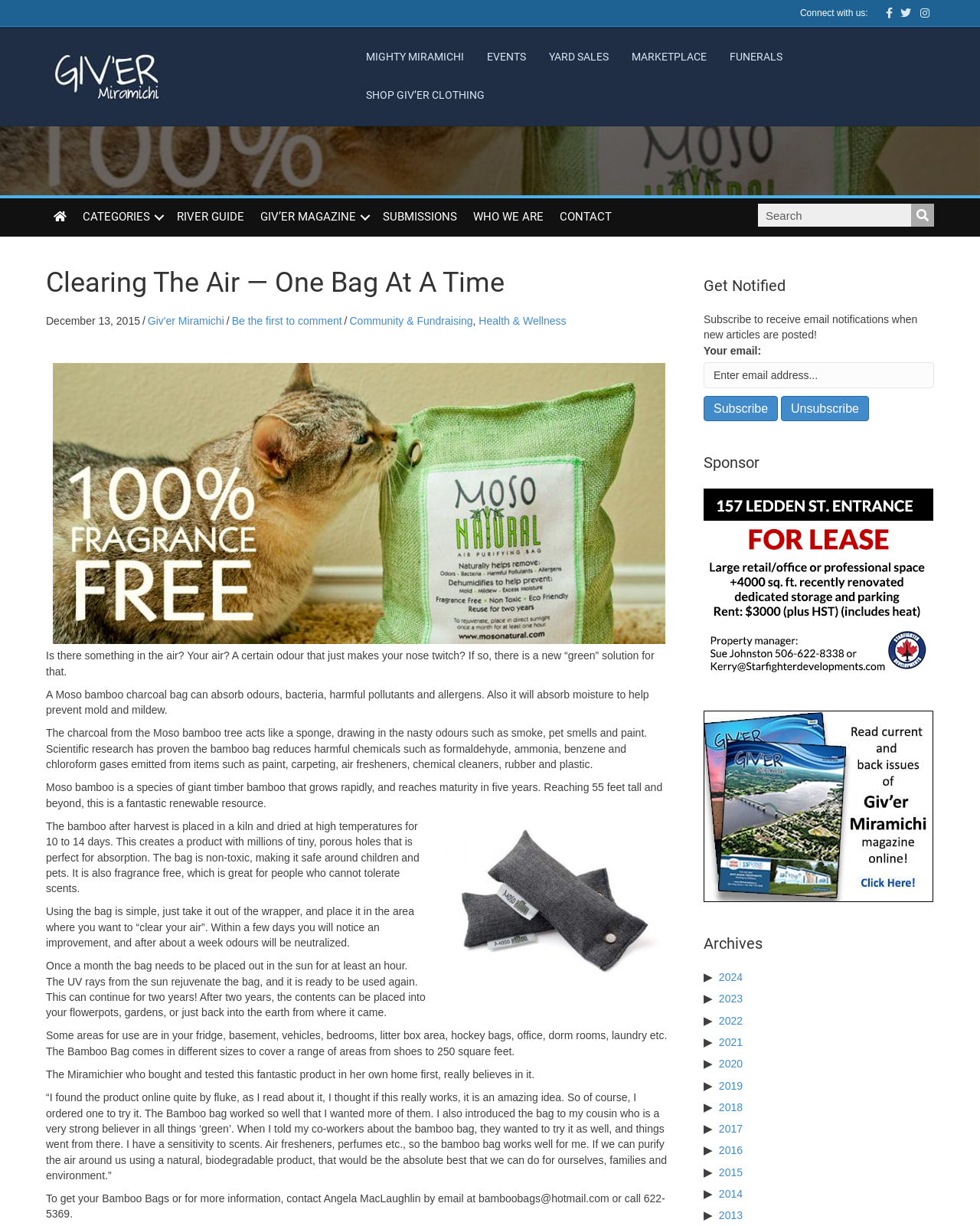Determine the bounding box for the HTML element described here: "Who We Are". The coordinates should be given as [left, top, right, bottom] with each number being a float between 0 and 1.

[0.475, 0.162, 0.562, 0.193]